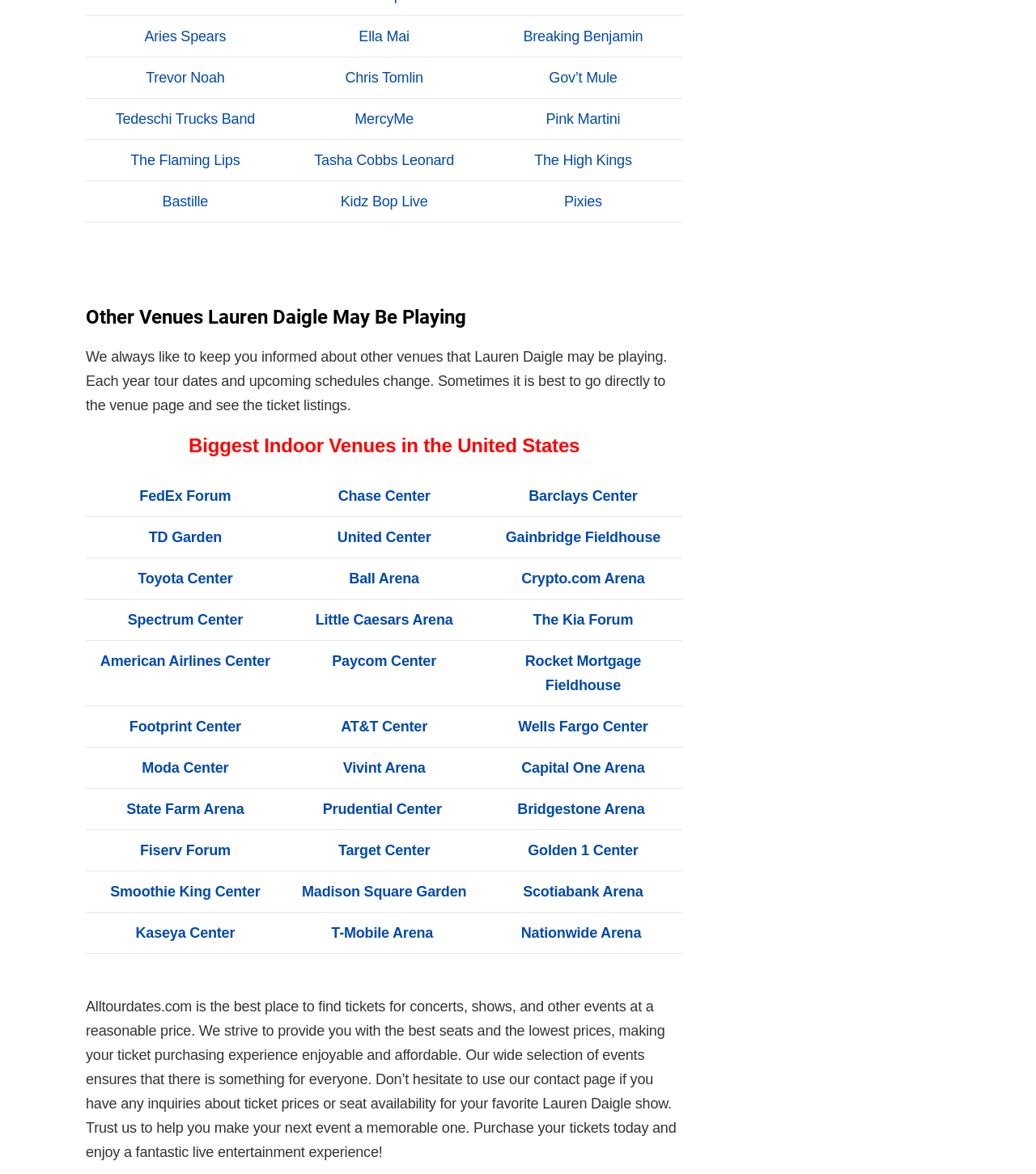Carefully examine the image and provide an in-depth answer to the question: How many rows are in the table of biggest indoor venues?

The table of biggest indoor venues has 6 rows, each containing 3 gridcells with links to different venues.